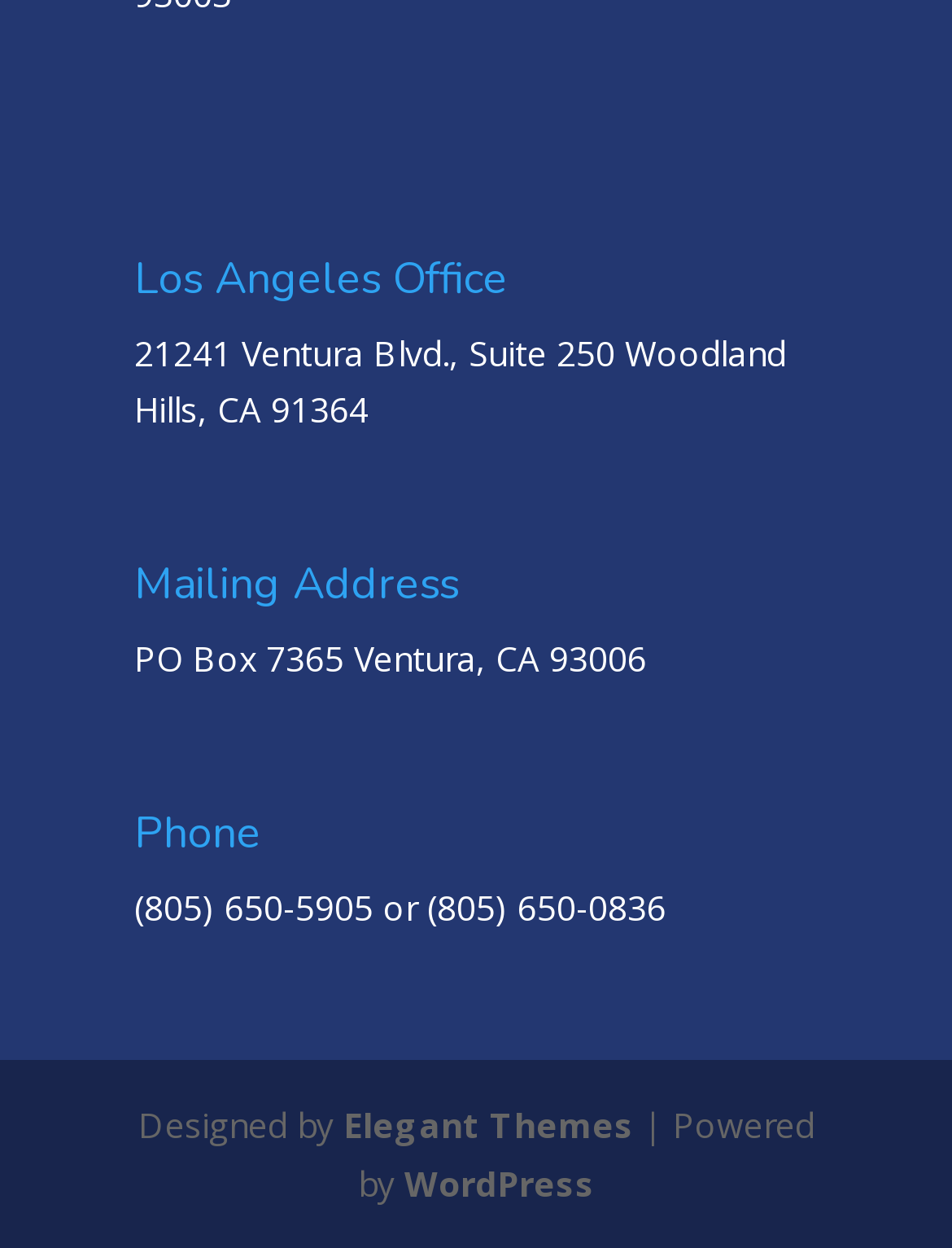Locate the bounding box coordinates of the UI element described by: "Elegant Themes". Provide the coordinates as four float numbers between 0 and 1, formatted as [left, top, right, bottom].

[0.36, 0.882, 0.665, 0.919]